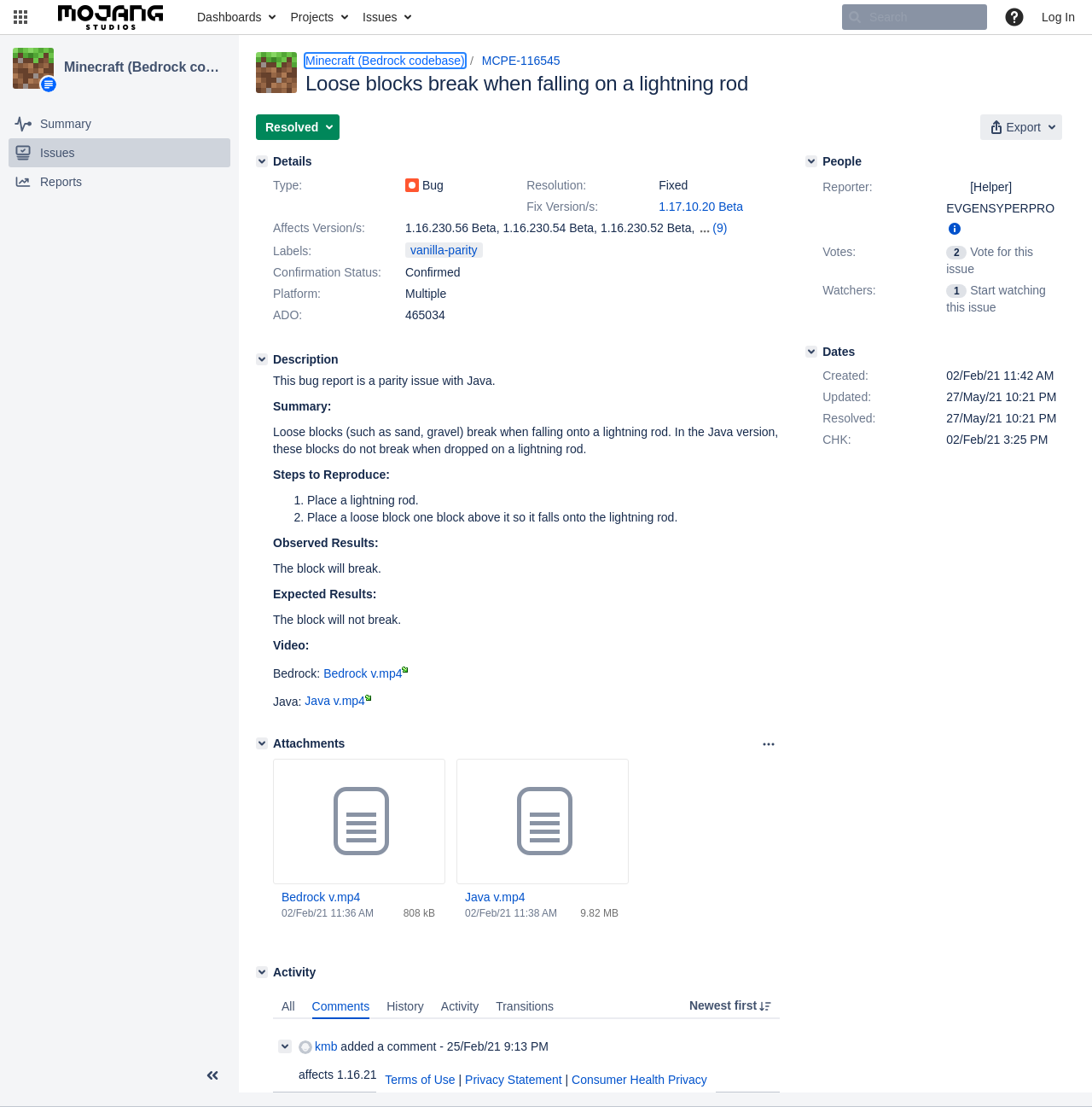What is the confirmation status of the issue MCPE-116545?
Please give a detailed and thorough answer to the question, covering all relevant points.

I found the answer by looking at the details section of the issue page, where it says 'Confirmation Status: Confirmed'.